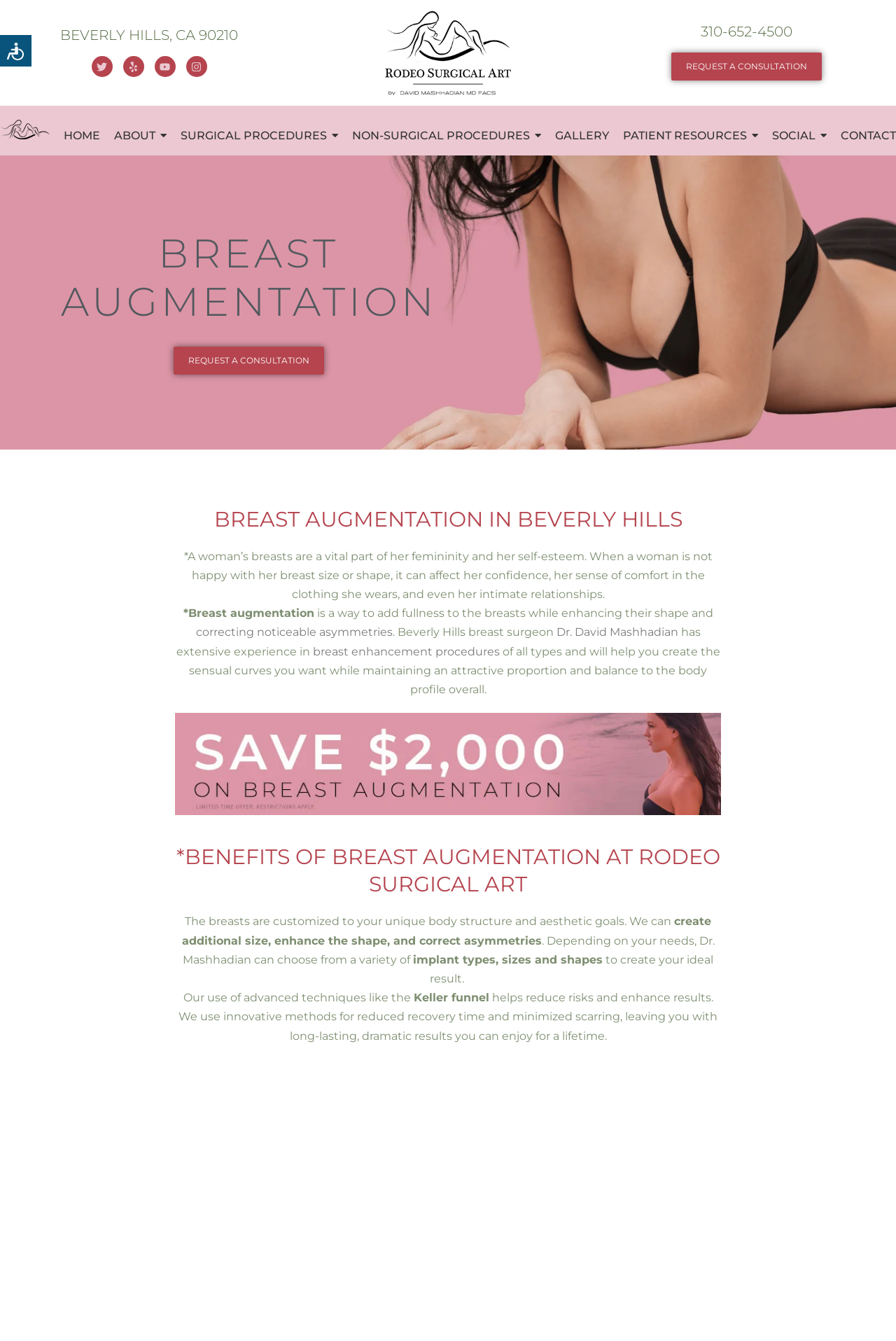Pinpoint the bounding box coordinates of the clickable area needed to execute the instruction: "Go to HOME page". The coordinates should be specified as four float numbers between 0 and 1, i.e., [left, top, right, bottom].

[0.071, 0.092, 0.111, 0.111]